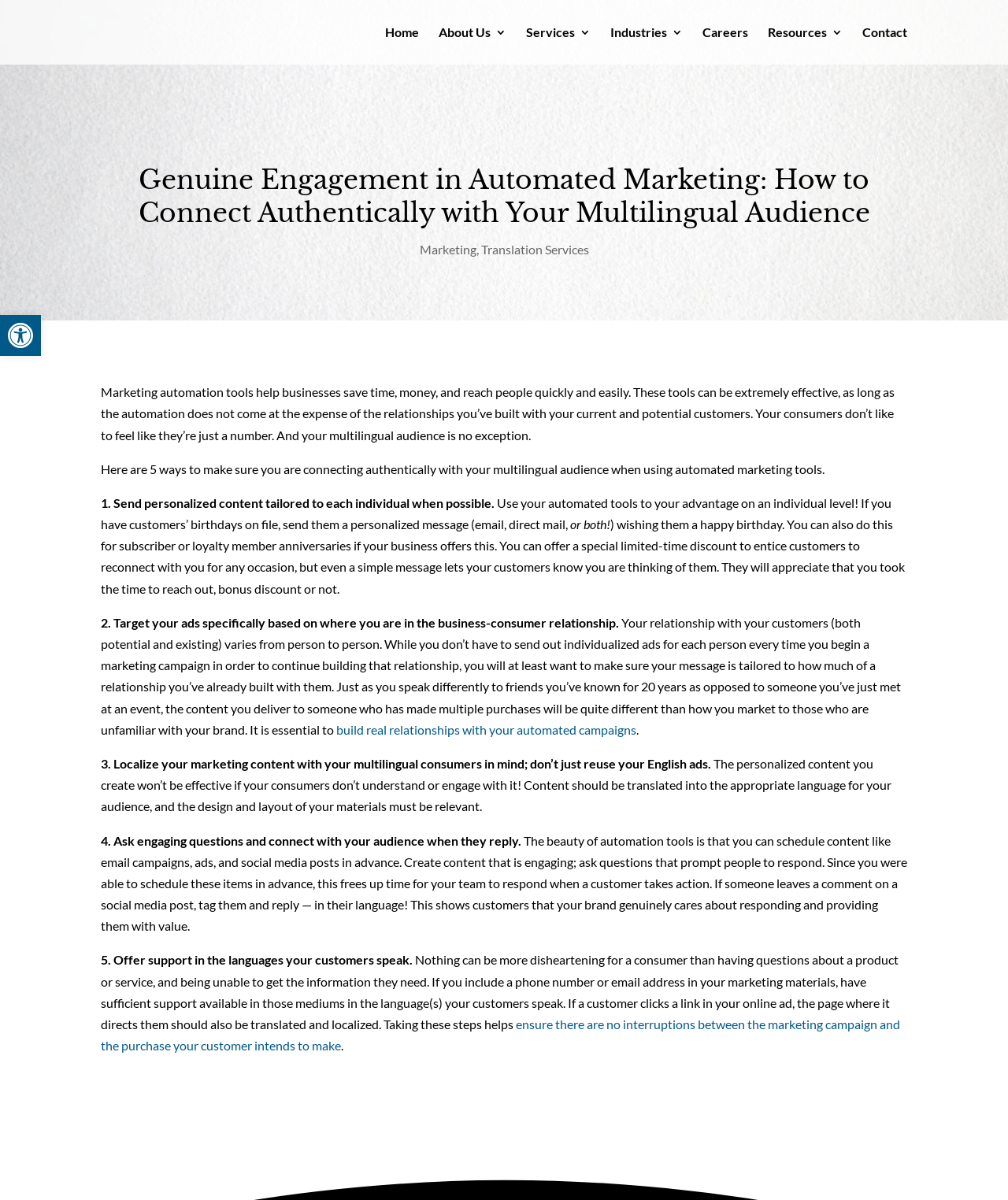Determine the coordinates of the bounding box that should be clicked to complete the instruction: "Toggle table of content". The coordinates should be represented by four float numbers between 0 and 1: [left, top, right, bottom].

None